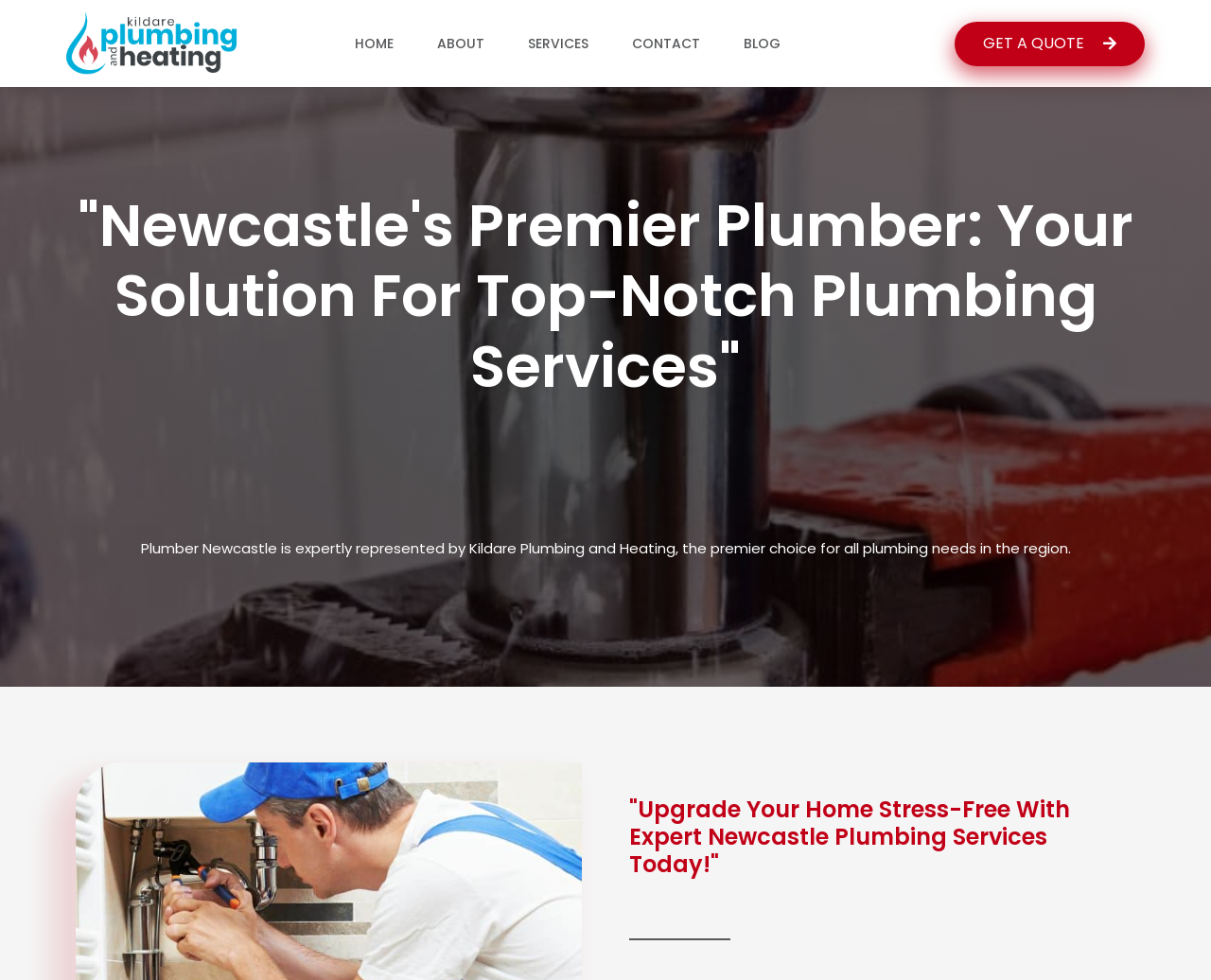What is the company name of the plumber?
Please answer the question as detailed as possible based on the image.

By analyzing the webpage, I found the text 'Plumber Newcastle is expertly represented by Kildare Plumbing and Heating, the premier choice for all plumbing needs in the region.' which indicates that Kildare Plumbing and Heating is the company name of the plumber.